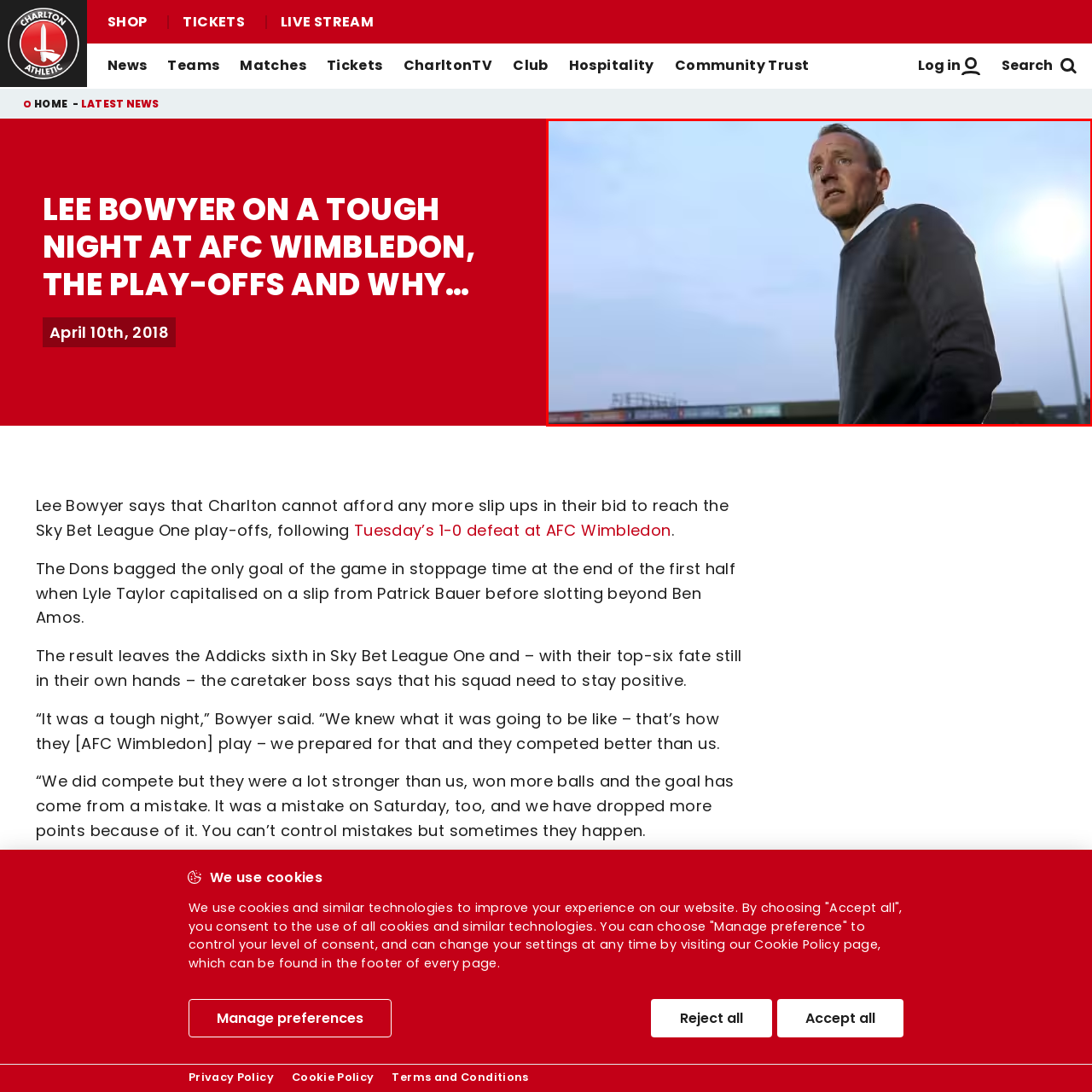Observe the image framed by the red bounding box and present a detailed answer to the following question, relying on the visual data provided: What is the atmosphere of the event?

The atmosphere of the event is unpredictable and passionate, as hinted by the backdrop of the stadium, which symbolizes the unpredictability and passion of football.